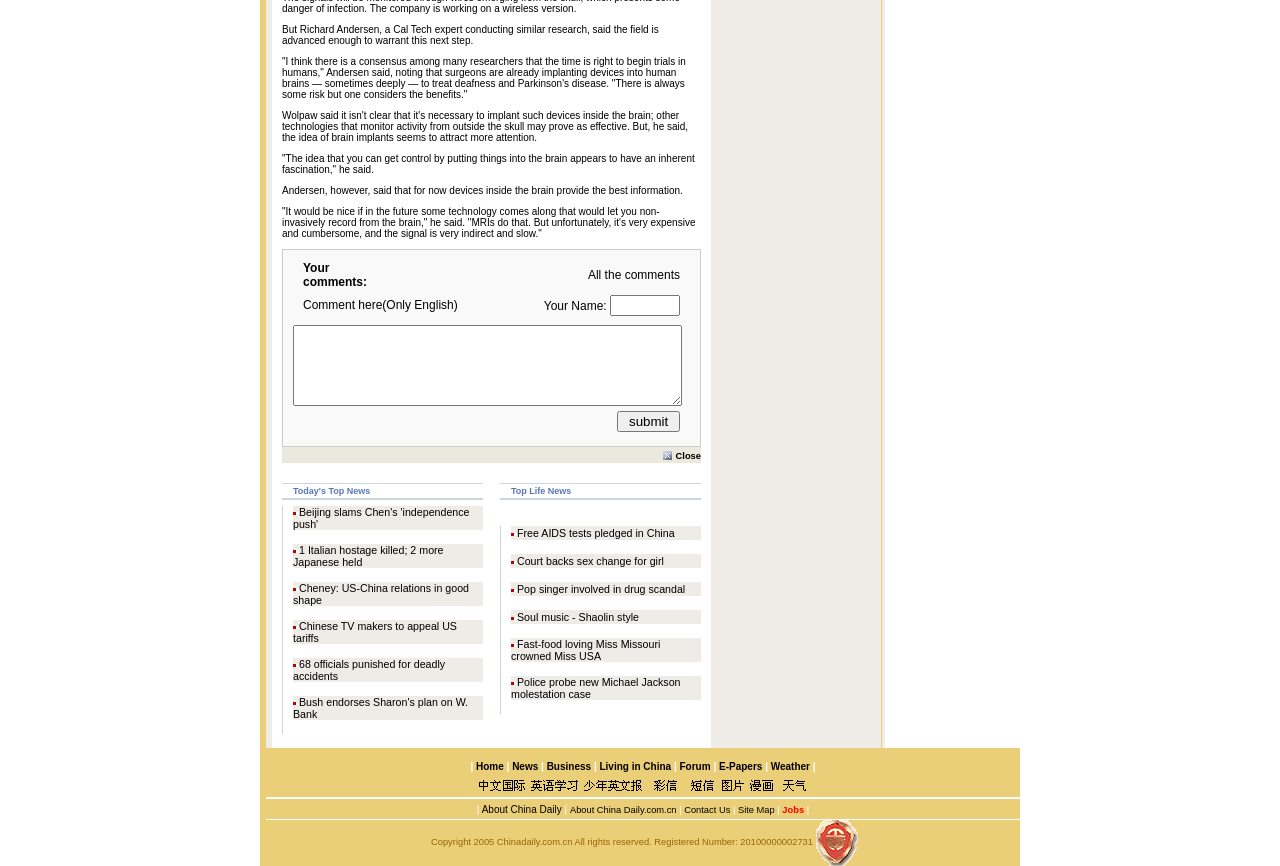Pinpoint the bounding box coordinates of the clickable area necessary to execute the following instruction: "close the window". The coordinates should be given as four float numbers between 0 and 1, namely [left, top, right, bottom].

[0.518, 0.517, 0.548, 0.533]